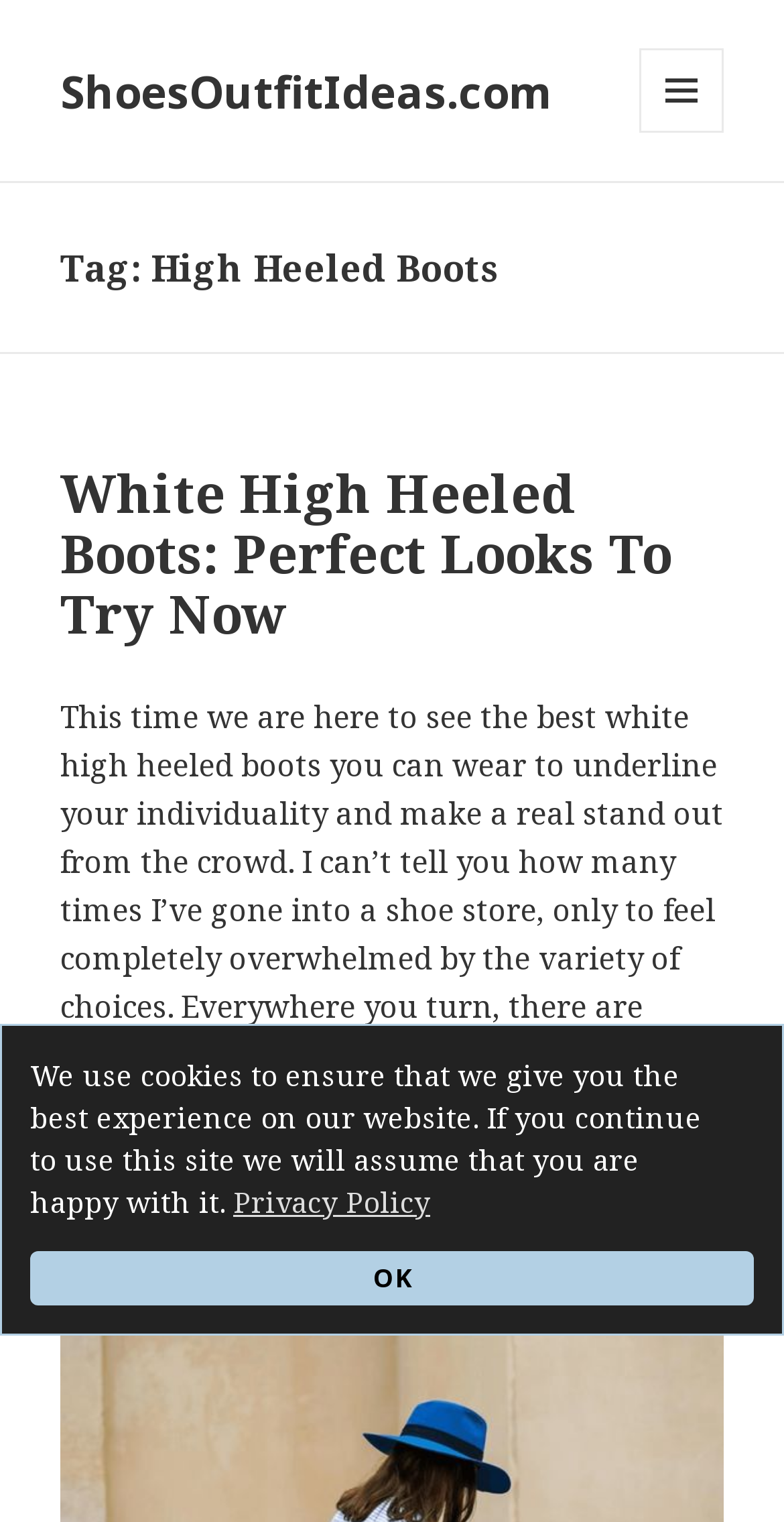Give a detailed explanation of the elements present on the webpage.

The webpage is about ShoesOutfitIdeas.com, a website that provides fashion ideas and inspiration. At the top of the page, there is a notification bar that spans almost the entire width, informing users that the website uses cookies to ensure the best experience. This bar contains a link to the "Privacy Policy" and a button labeled "OK" to acknowledge the notification.

Below the notification bar, there is a horizontal menu with a button labeled "MENU AND WIDGETS" on the right side. When expanded, this menu likely contains secondary navigation options.

The main content of the webpage is divided into sections, with a header that reads "Tag: High Heeled Boots" at the top. Below this header, there is a larger heading that says "White High Heeled Boots: Perfect Looks To Try Now", which is also a clickable link. This section appears to be an article or blog post about white high heeled boots, with a brief introduction that discusses the challenges of finding the right shoes and the importance of individuality.

The article text is positioned below the heading, spanning almost the entire width of the page. It discusses the variety of shoe choices available and the difficulty of determining what is trending and what suits one's personal style.